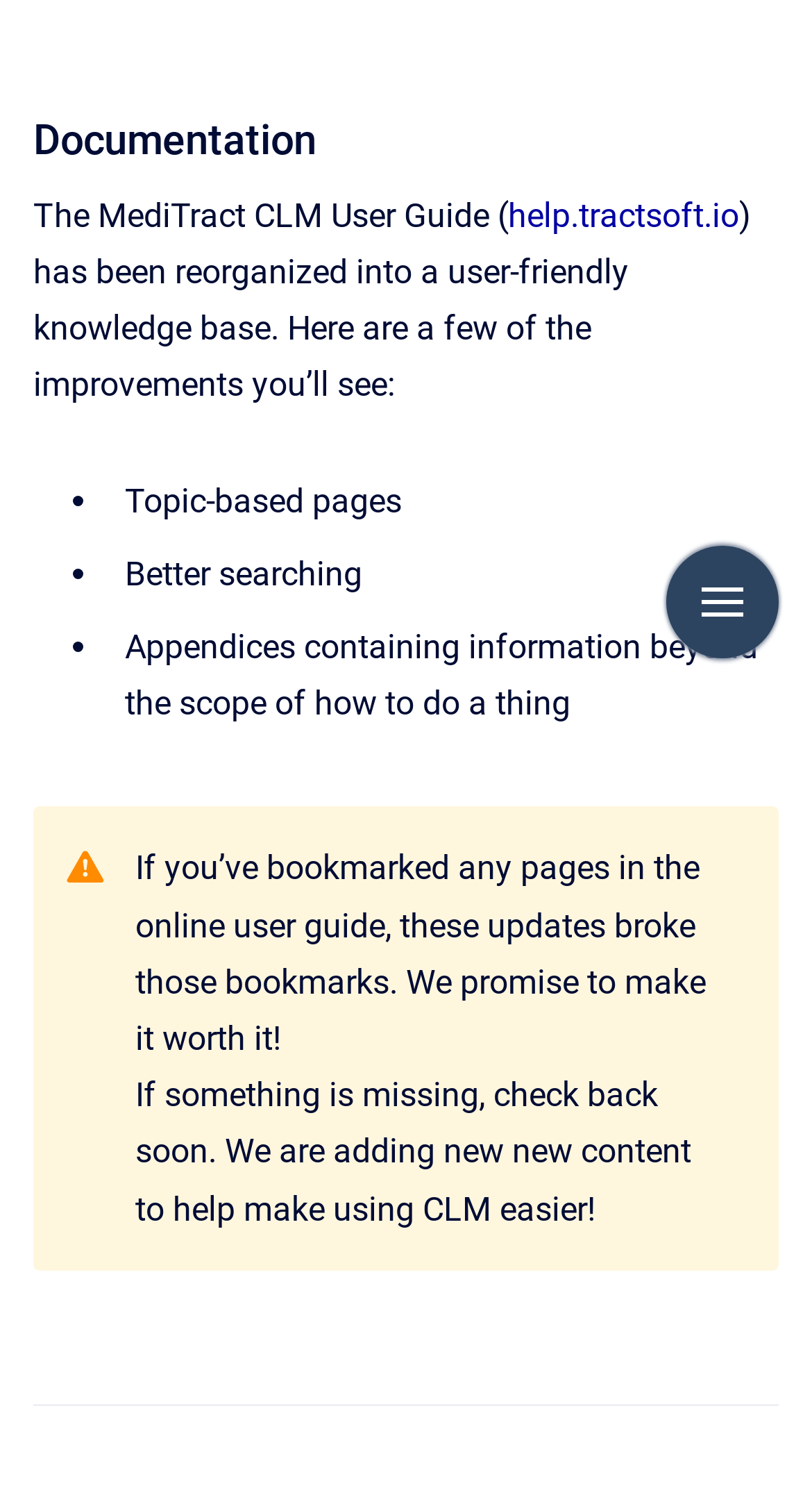Determine the bounding box coordinates of the UI element that matches the following description: "alt="Logo"". The coordinates should be four float numbers between 0 and 1 in the format [left, top, right, bottom].

None